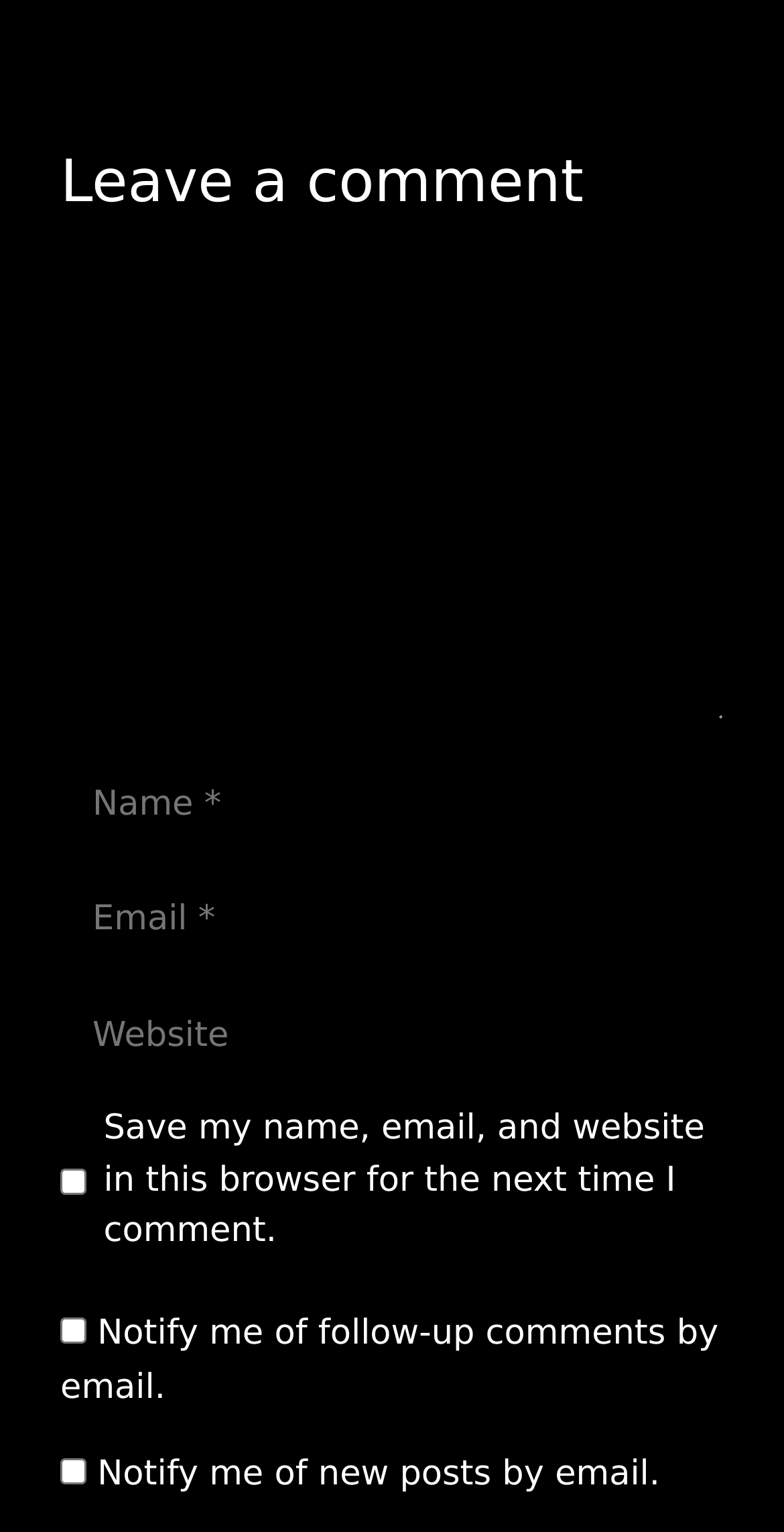Determine the bounding box for the described HTML element: "parent_node: Comment name="email" placeholder="Email *"". Ensure the coordinates are four float numbers between 0 and 1 in the format [left, top, right, bottom].

[0.077, 0.57, 0.923, 0.632]